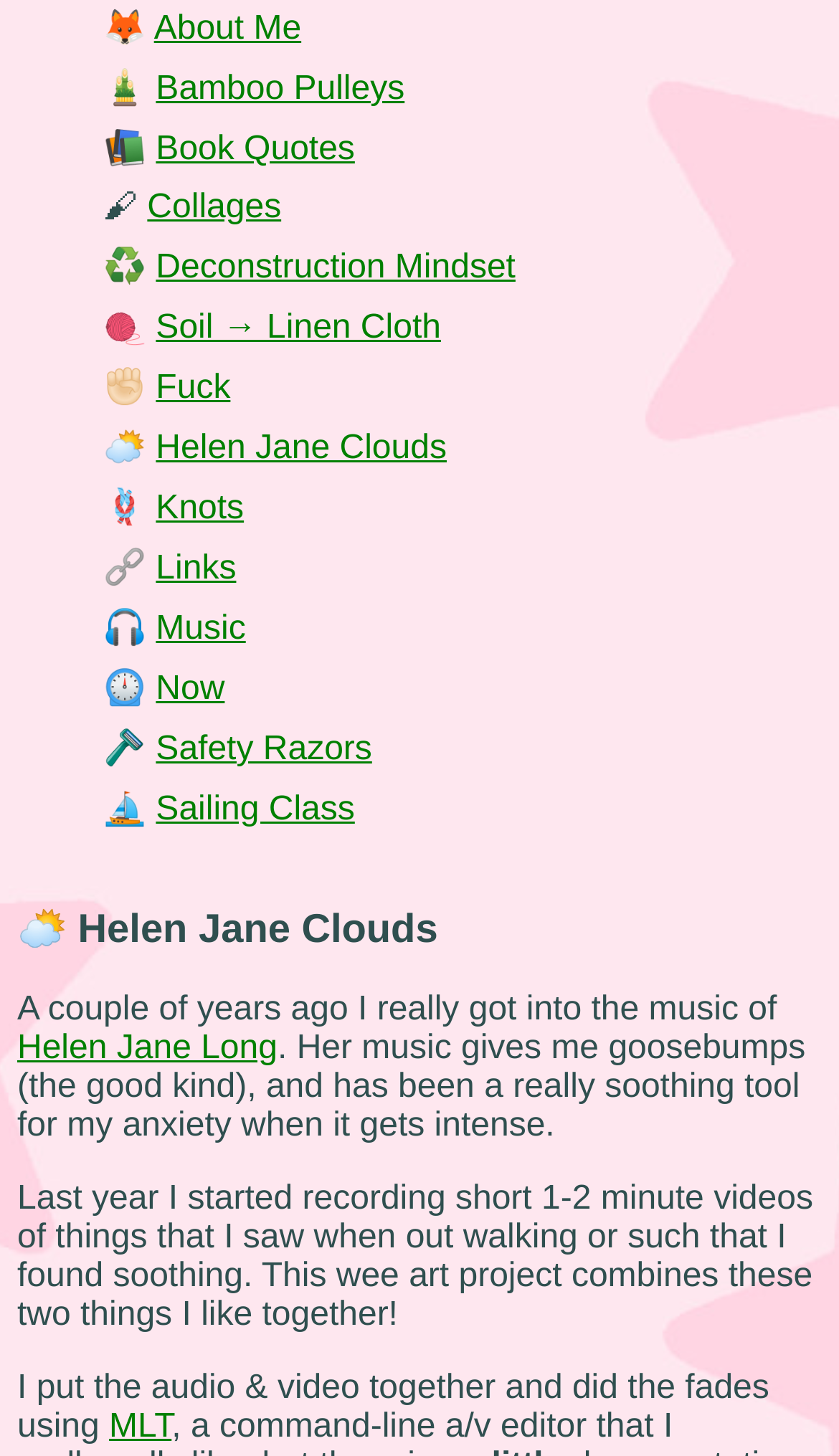Based on the element description Sailing Class, identify the bounding box of the UI element in the given webpage screenshot. The coordinates should be in the format (top-left x, top-left y, bottom-right x, bottom-right y) and must be between 0 and 1.

[0.186, 0.543, 0.423, 0.569]